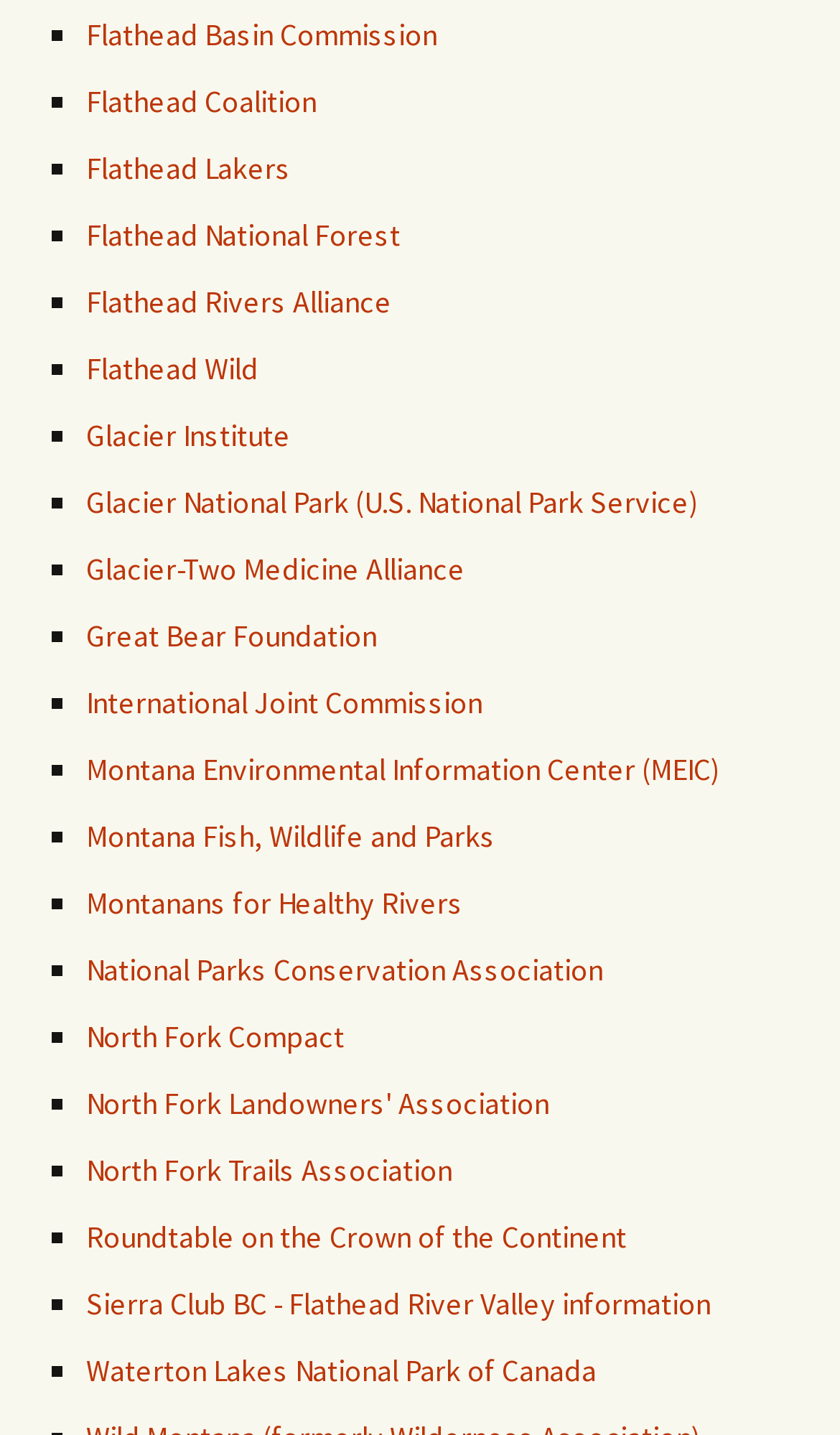Is Glacier National Park a US national park?
Look at the image and answer with only one word or phrase.

Yes